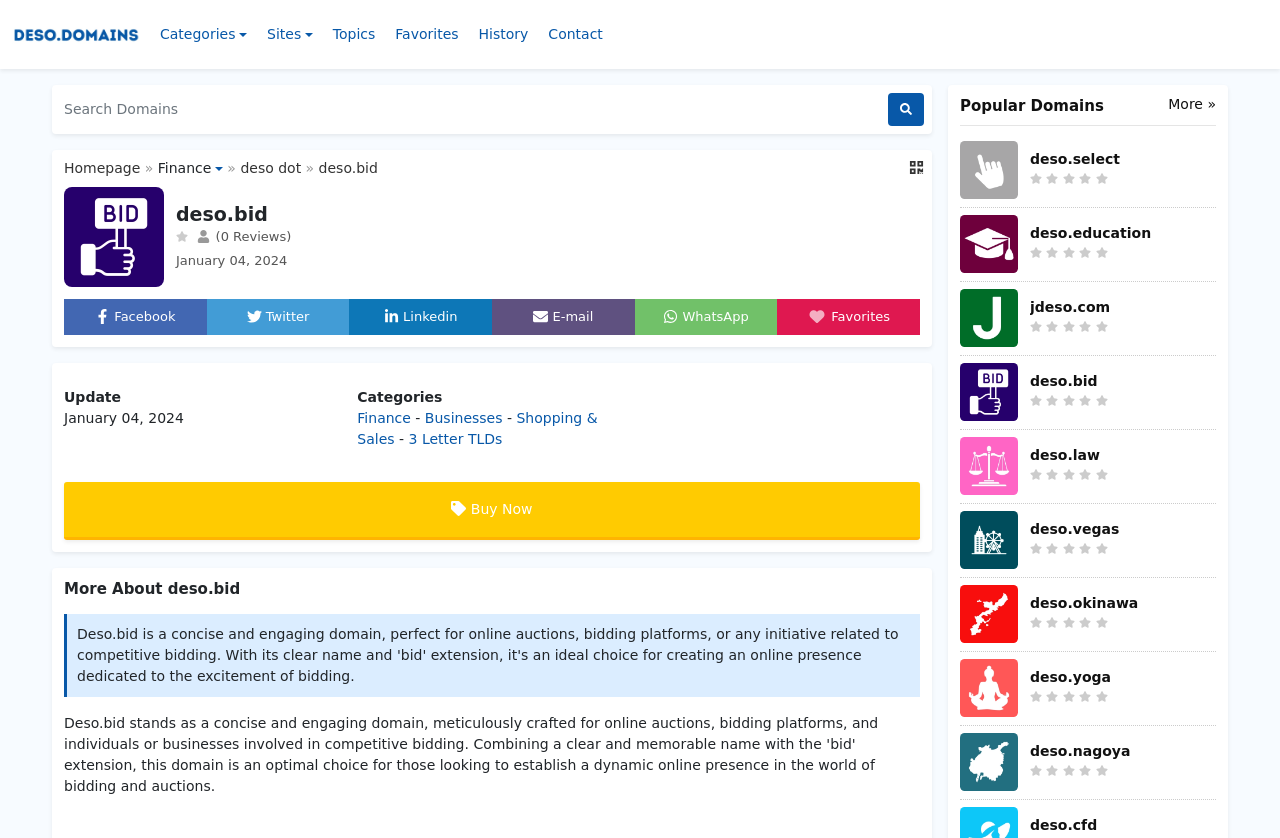Respond to the question below with a single word or phrase:
How many popular domains are listed on the webpage?

5